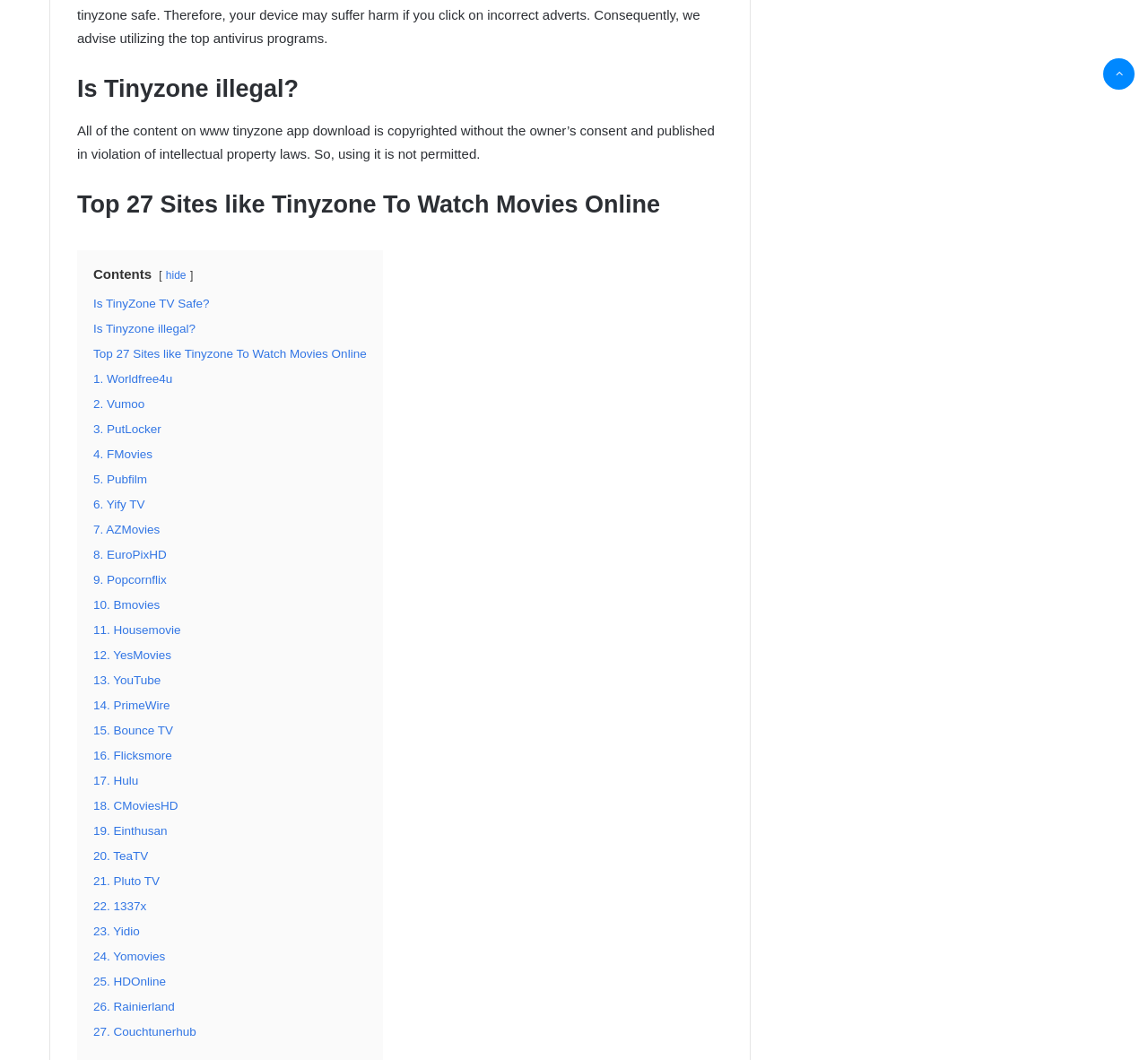Please determine the bounding box coordinates of the area that needs to be clicked to complete this task: 'Click on 'Top 27 Sites like Tinyzone To Watch Movies Online''. The coordinates must be four float numbers between 0 and 1, formatted as [left, top, right, bottom].

[0.081, 0.328, 0.319, 0.34]